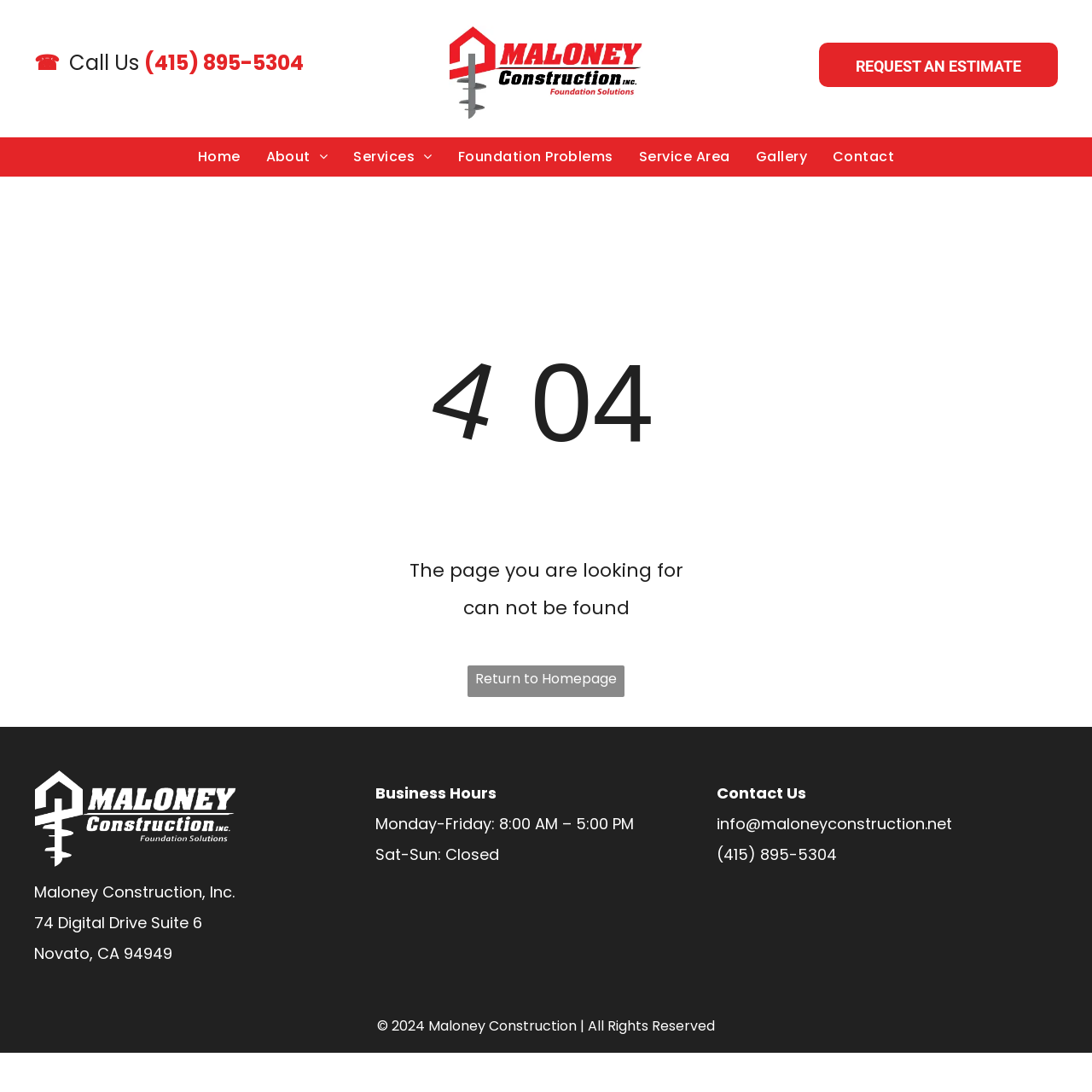Determine the bounding box coordinates of the area to click in order to meet this instruction: "Return to the homepage".

[0.428, 0.609, 0.572, 0.638]